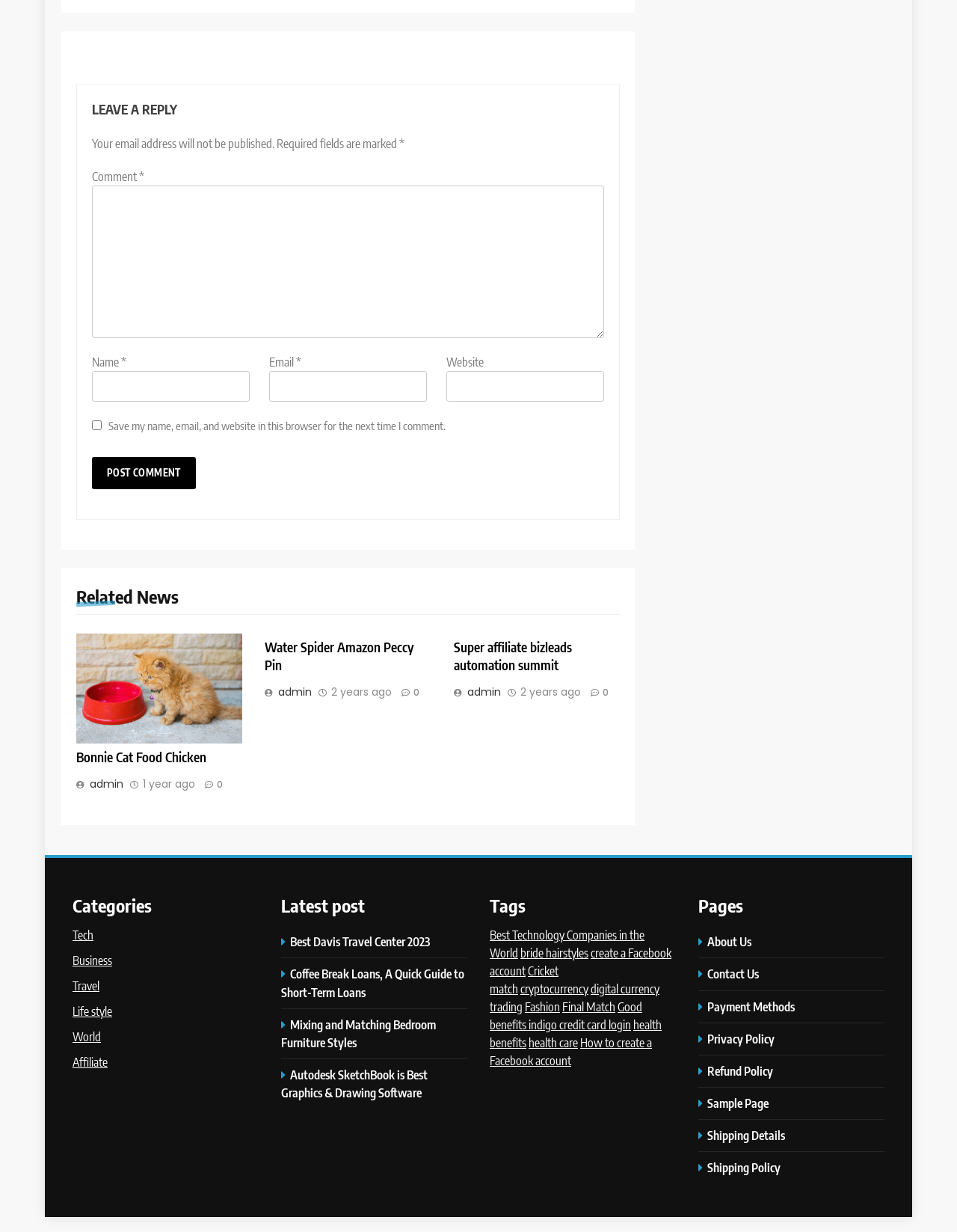What is the category of the article 'Bonnie Cat Food Chicken'?
Please give a detailed and elaborate explanation in response to the question.

The article 'Bonnie Cat Food Chicken' does not have a specific category mentioned, but it is listed under the 'Related News' section, suggesting that it may be related to news or current events.